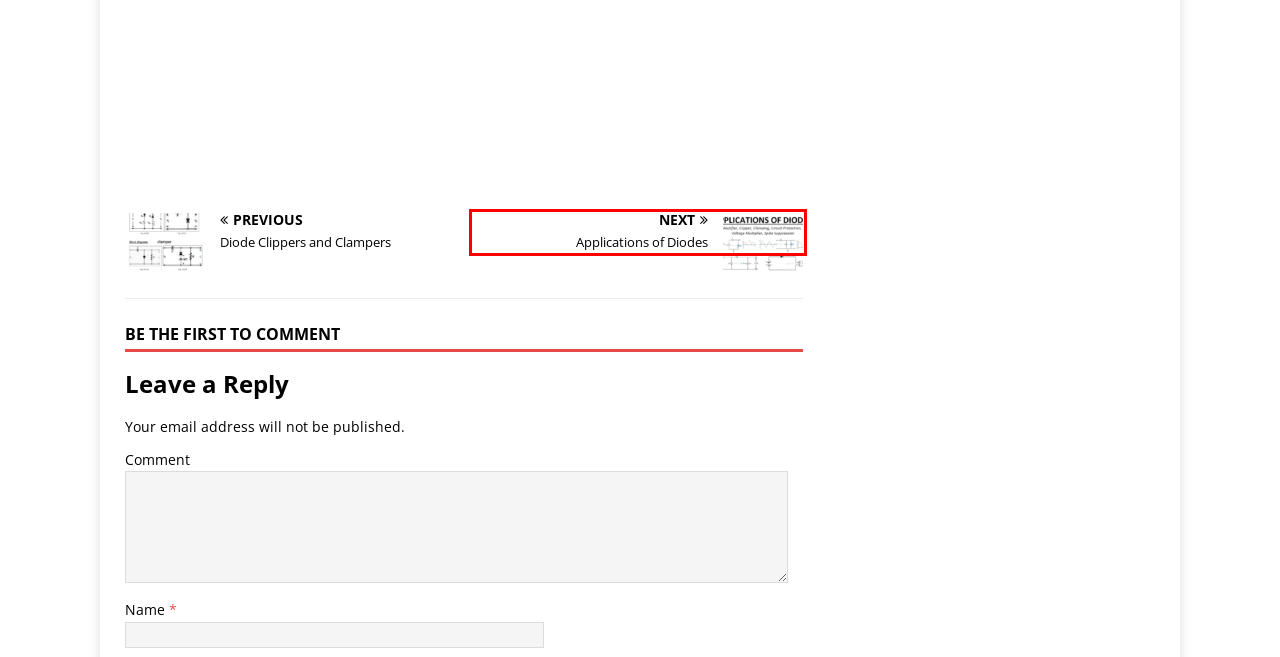Given a screenshot of a webpage with a red bounding box highlighting a UI element, determine which webpage description best matches the new webpage that appears after clicking the highlighted element. Here are the candidates:
A. Applications of Diodes -
B. January 2024 -
C. MH Magazine WordPress Theme | Responsive News & Magazine Theme
D. Diode Clippers and Clampers -
E. Java Archives -
F. Transistors Archives -
G. Subfields of Astronomy Archives -
H. Electronics Projects Archives -

A